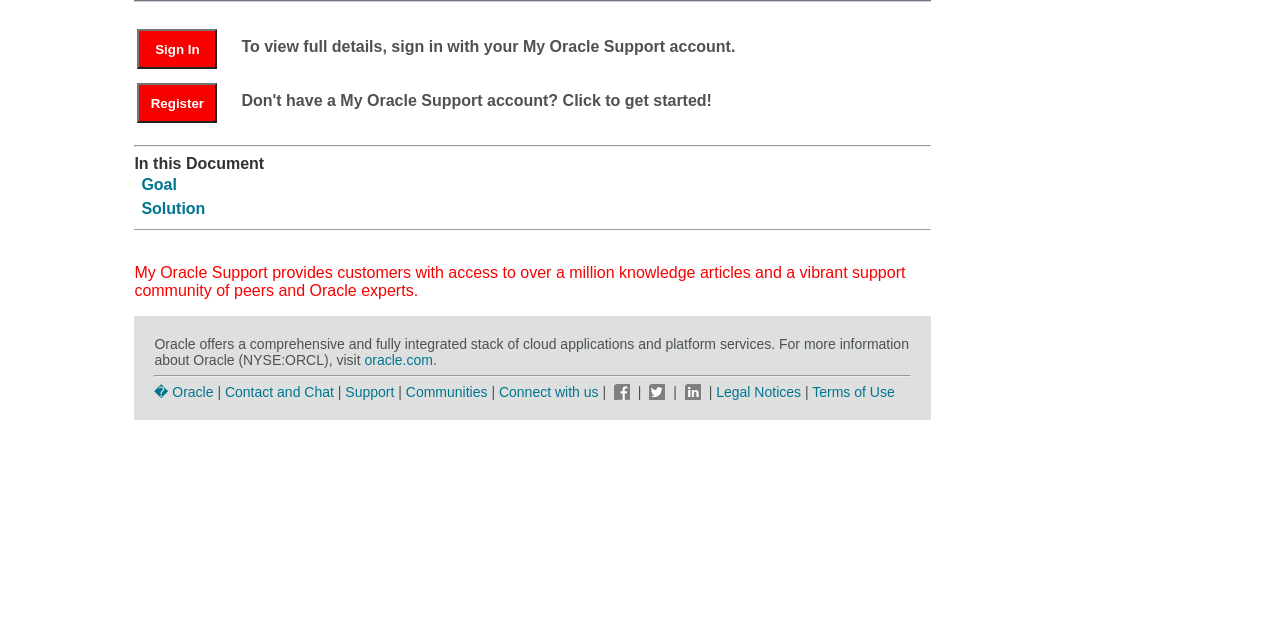Determine the bounding box for the HTML element described here: "Sign In". The coordinates should be given as [left, top, right, bottom] with each number being a float between 0 and 1.

[0.107, 0.045, 0.17, 0.108]